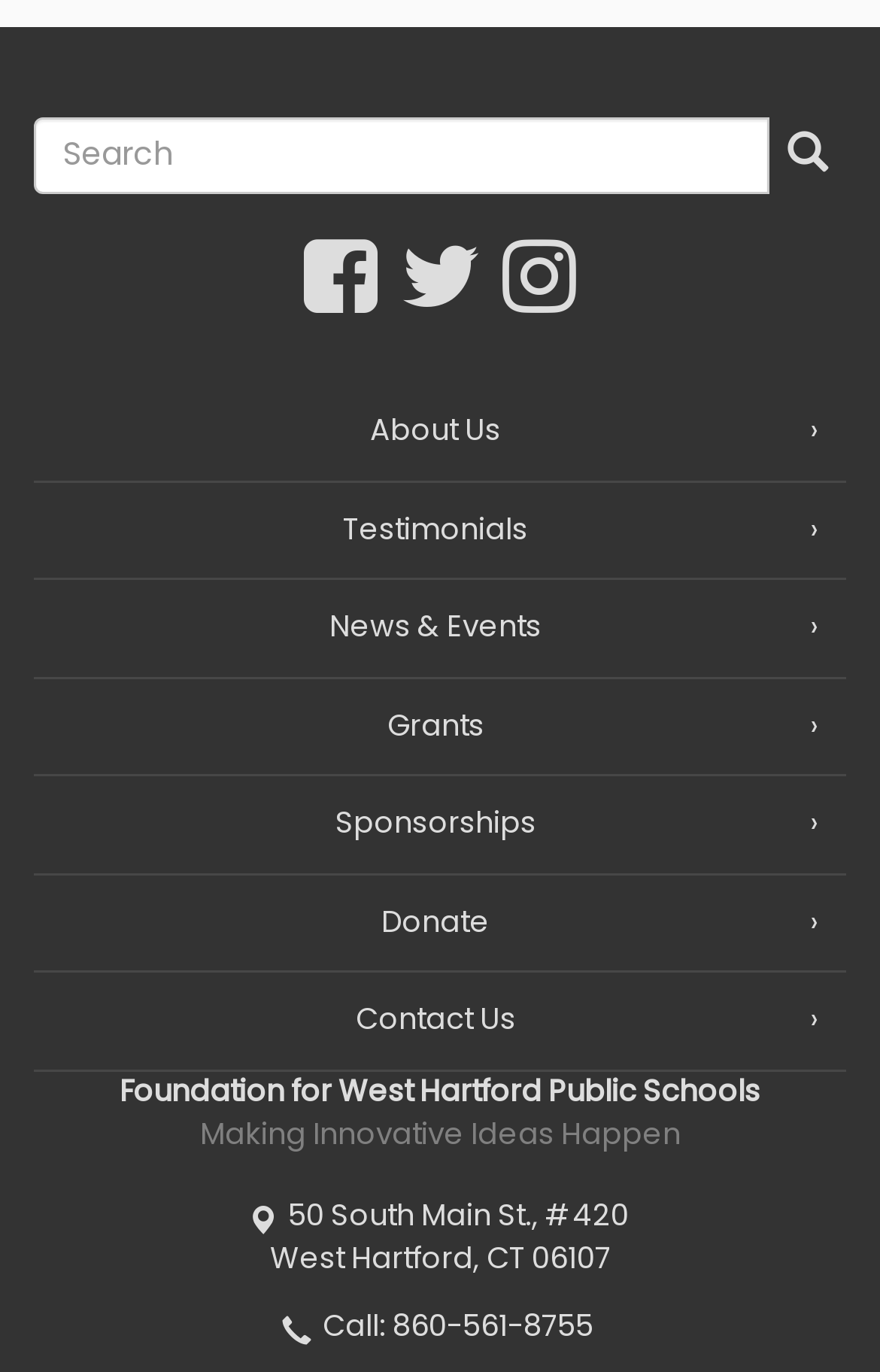What is the phone number of the organization?
Please answer the question with a detailed and comprehensive explanation.

I found the answer by looking at the link element with the text '860-561-8755'. This text is likely to be the phone number of the organization since it is displayed in a format that is typical for phone numbers and is accompanied by the text 'Call:'.